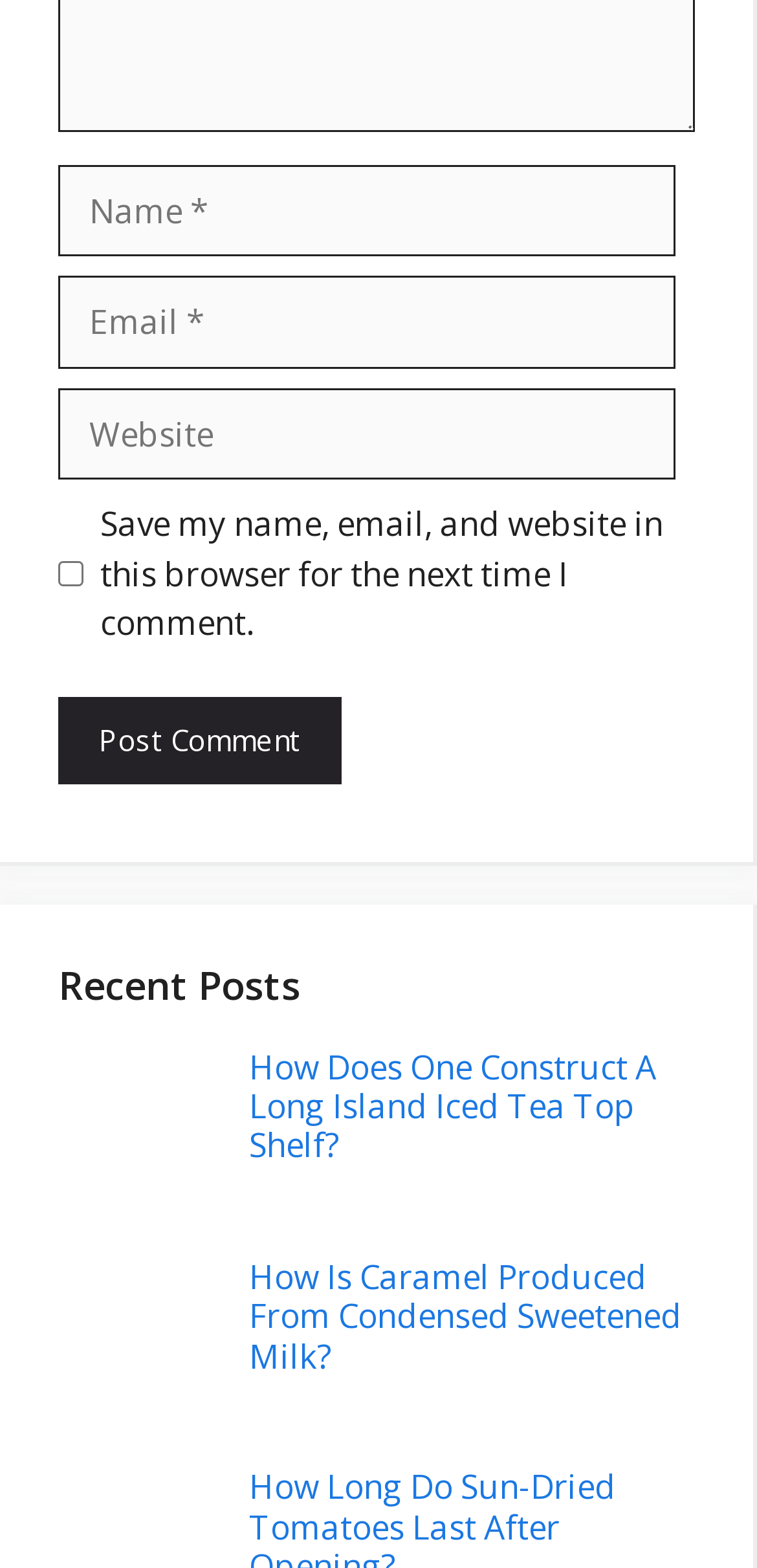How many posts are displayed on the webpage?
Use the image to answer the question with a single word or phrase.

2